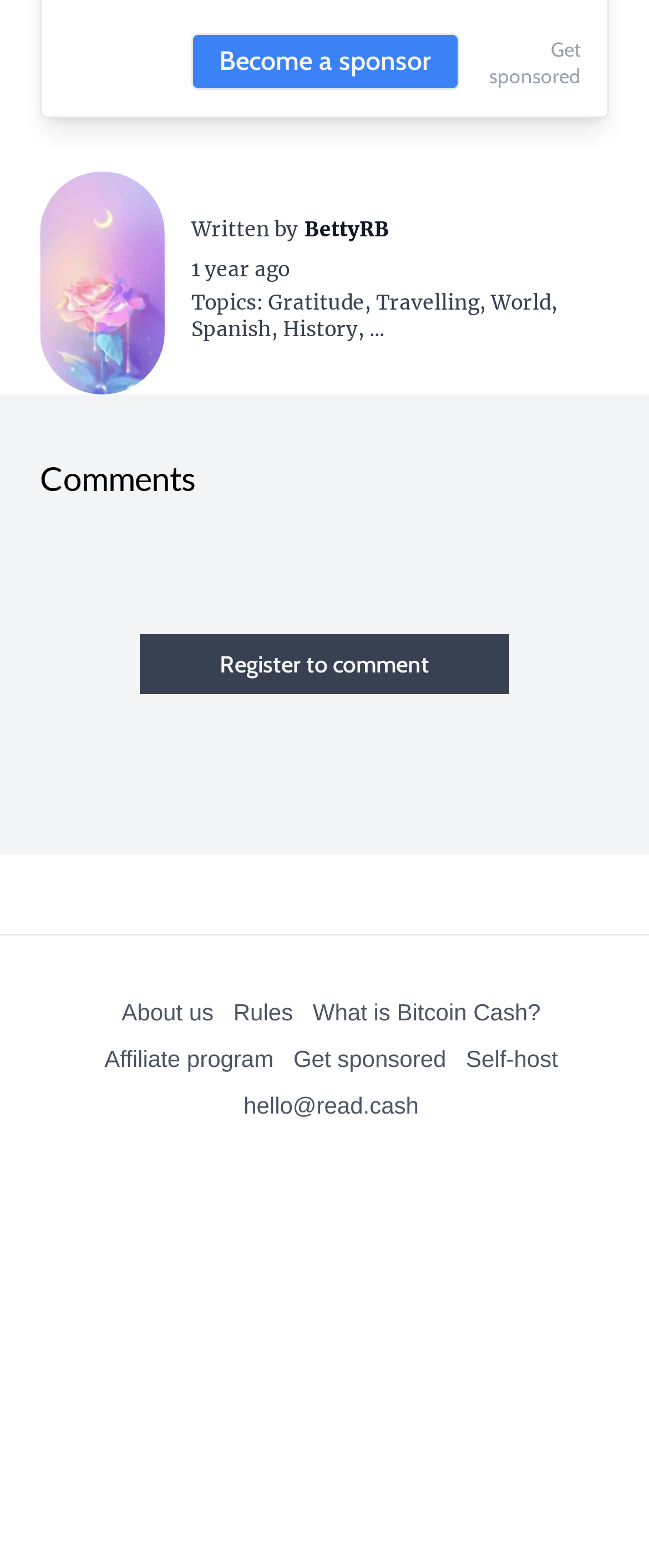Identify the bounding box coordinates of the region that needs to be clicked to carry out this instruction: "Read the article about Gratitude". Provide these coordinates as four float numbers ranging from 0 to 1, i.e., [left, top, right, bottom].

[0.413, 0.185, 0.562, 0.201]